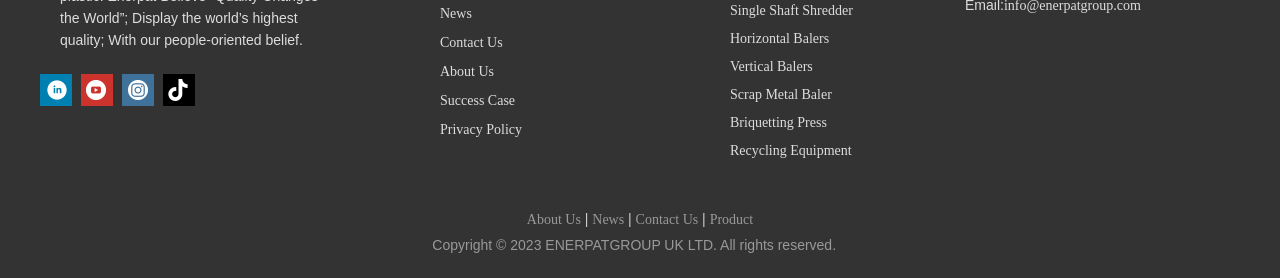Specify the bounding box coordinates of the area to click in order to follow the given instruction: "Read About Us."

[0.344, 0.23, 0.386, 0.284]